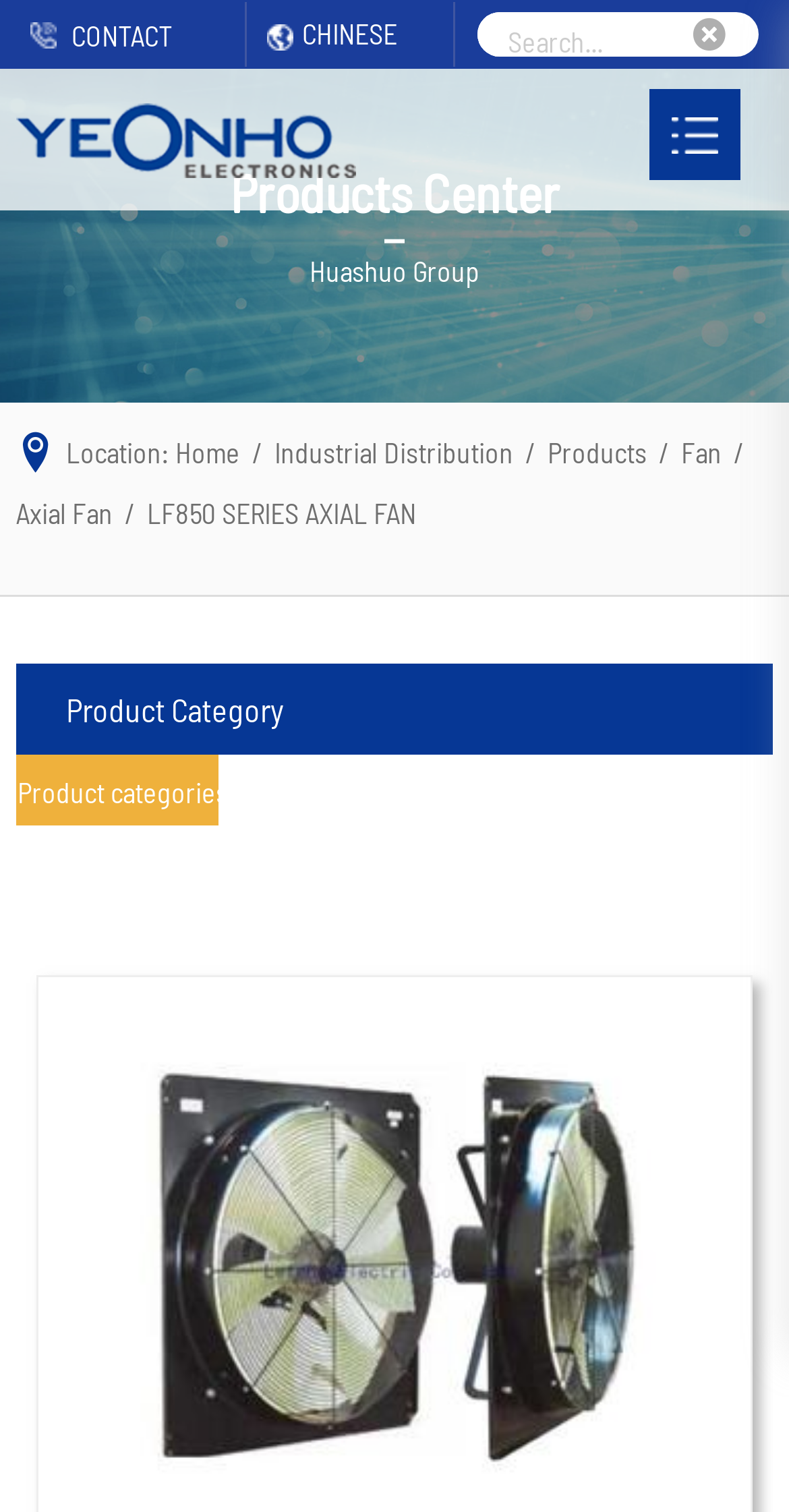Determine the title of the webpage and give its text content.

LF850 SERIES AXIAL FAN